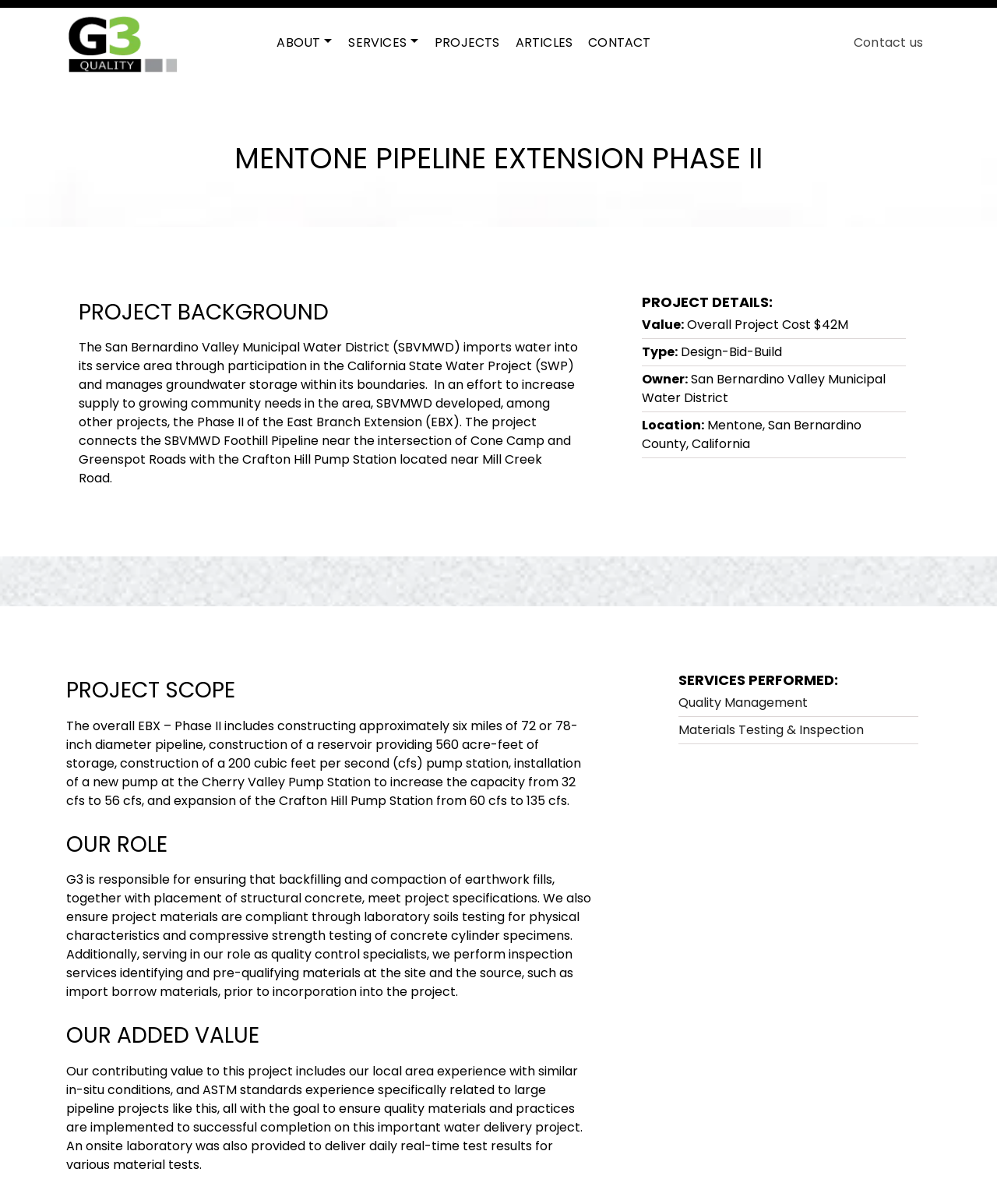Please find and report the primary heading text from the webpage.

MENTONE PIPELINE EXTENSION PHASE II